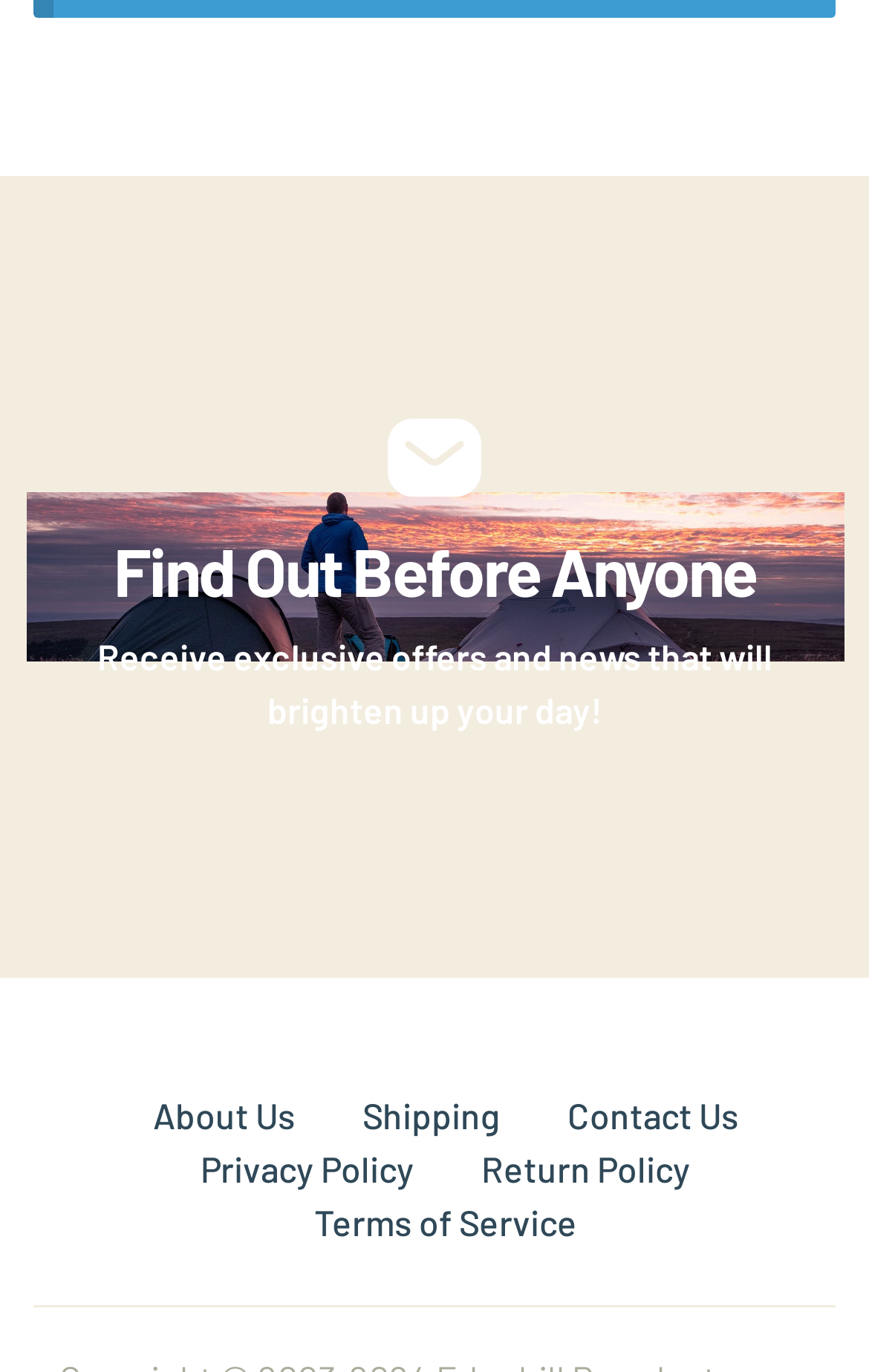Determine the bounding box coordinates for the UI element matching this description: "Contact Us".

[0.653, 0.794, 0.85, 0.833]